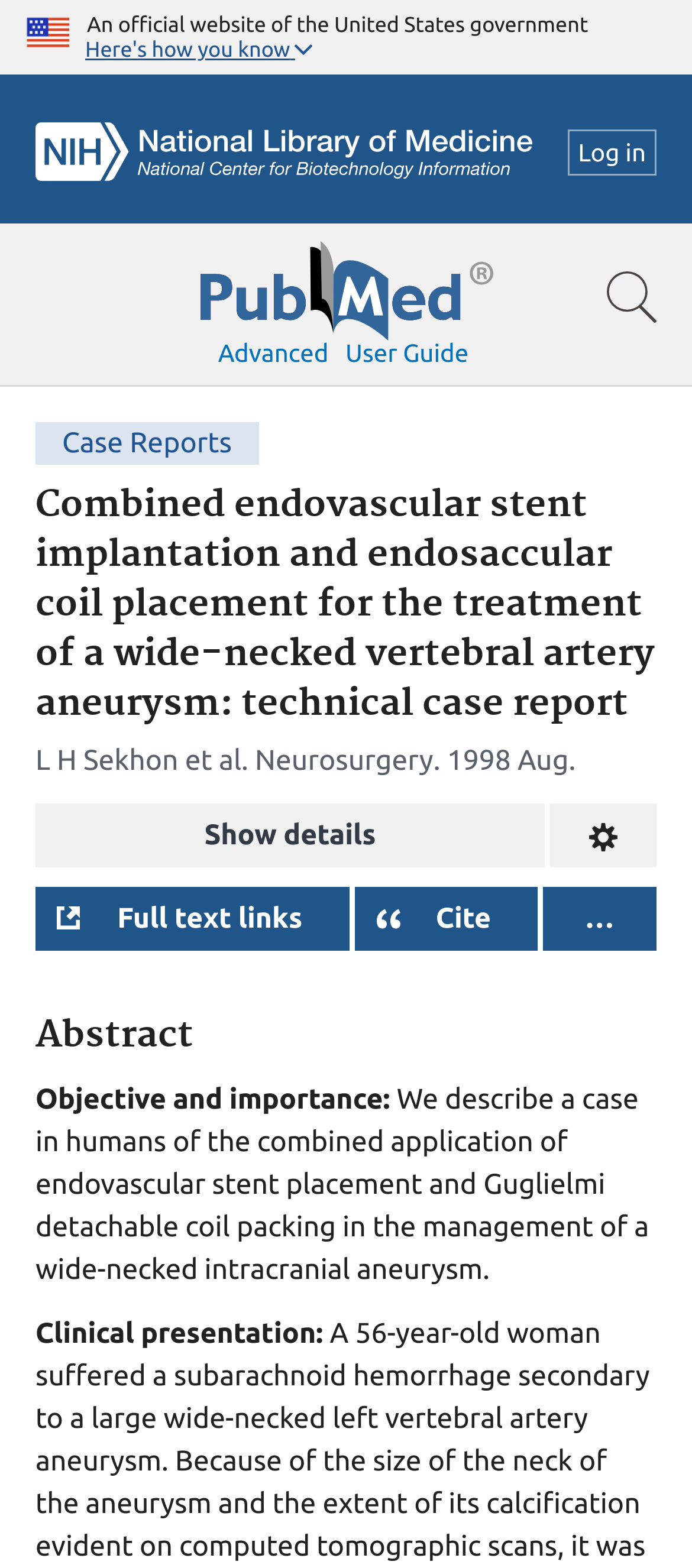Can you find the bounding box coordinates for the element to click on to achieve the instruction: "Search for a term"?

[0.0, 0.143, 1.0, 0.247]